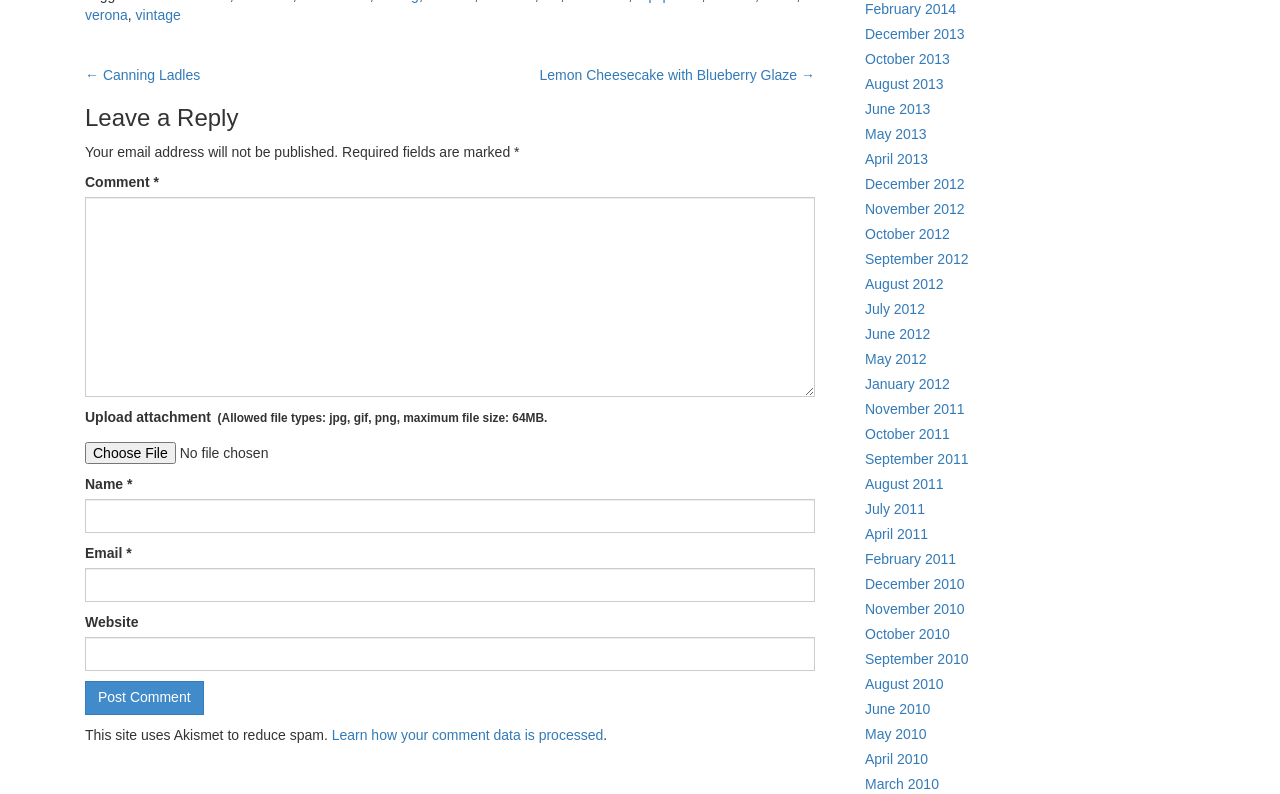Determine the bounding box coordinates of the clickable region to execute the instruction: "Upload an attachment". The coordinates should be four float numbers between 0 and 1, denoted as [left, top, right, bottom].

[0.066, 0.556, 0.273, 0.584]